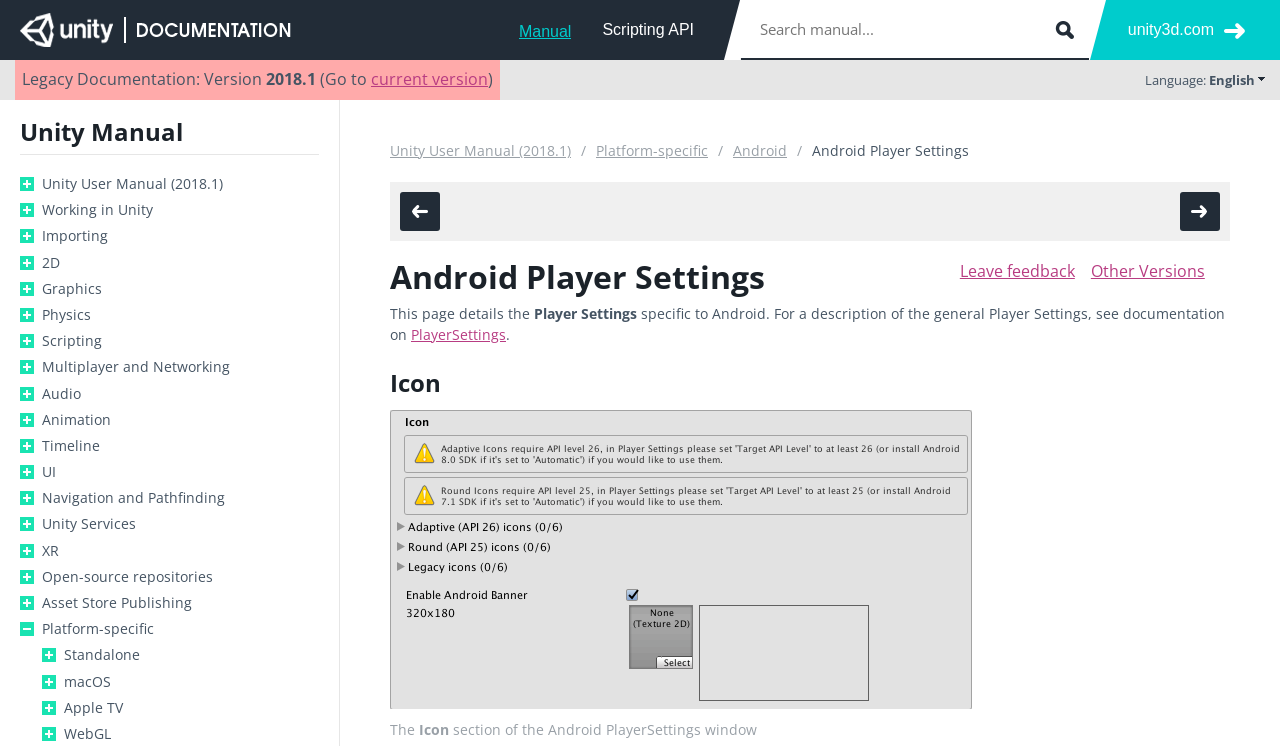What is the language of the manual?
Based on the screenshot, provide a one-word or short-phrase response.

English